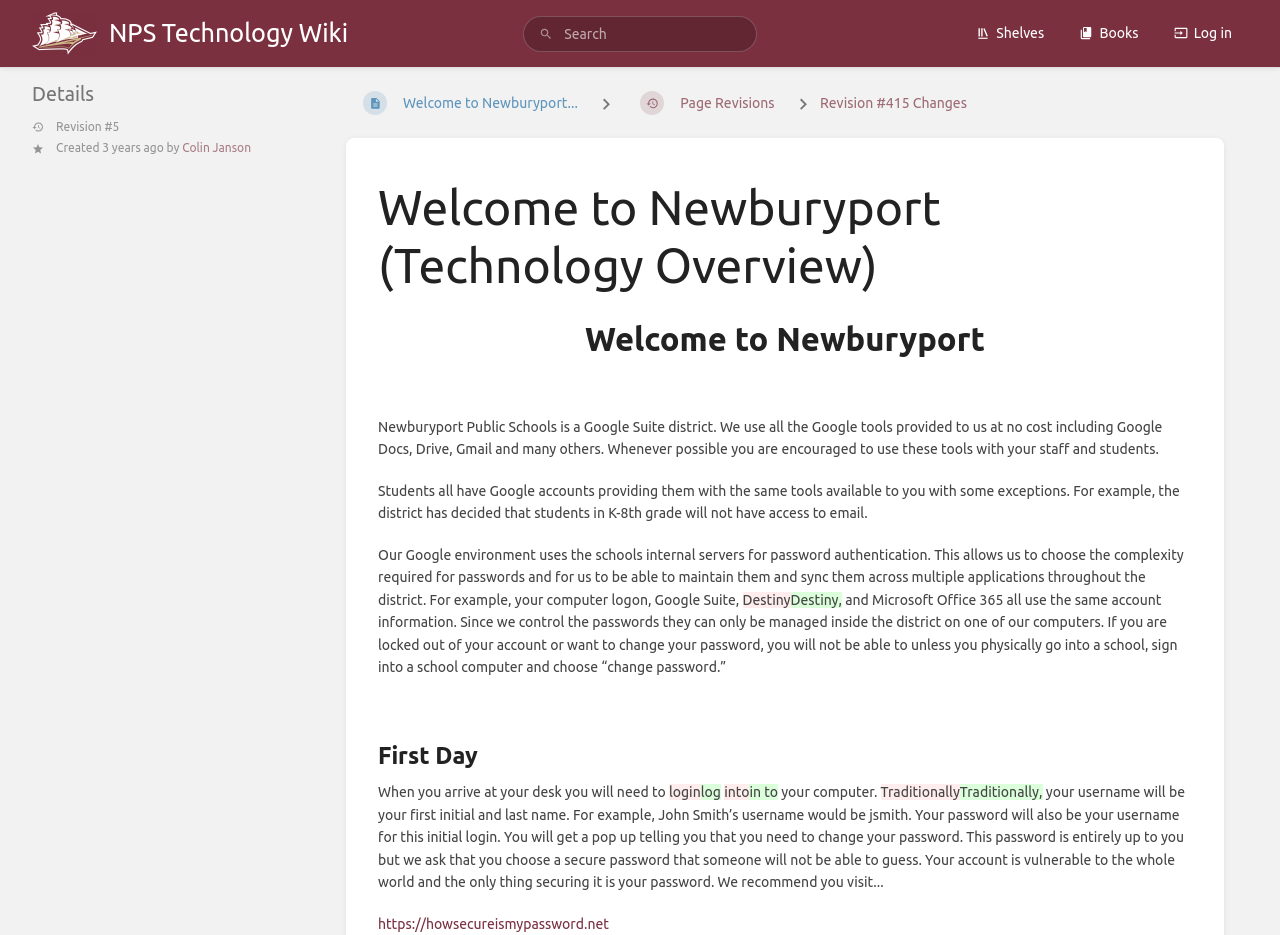Using the format (top-left x, top-left y, bottom-right x, bottom-right y), provide the bounding box coordinates for the described UI element. All values should be floating point numbers between 0 and 1: aria-label="Search" name="term" placeholder="Search"

[0.409, 0.017, 0.591, 0.055]